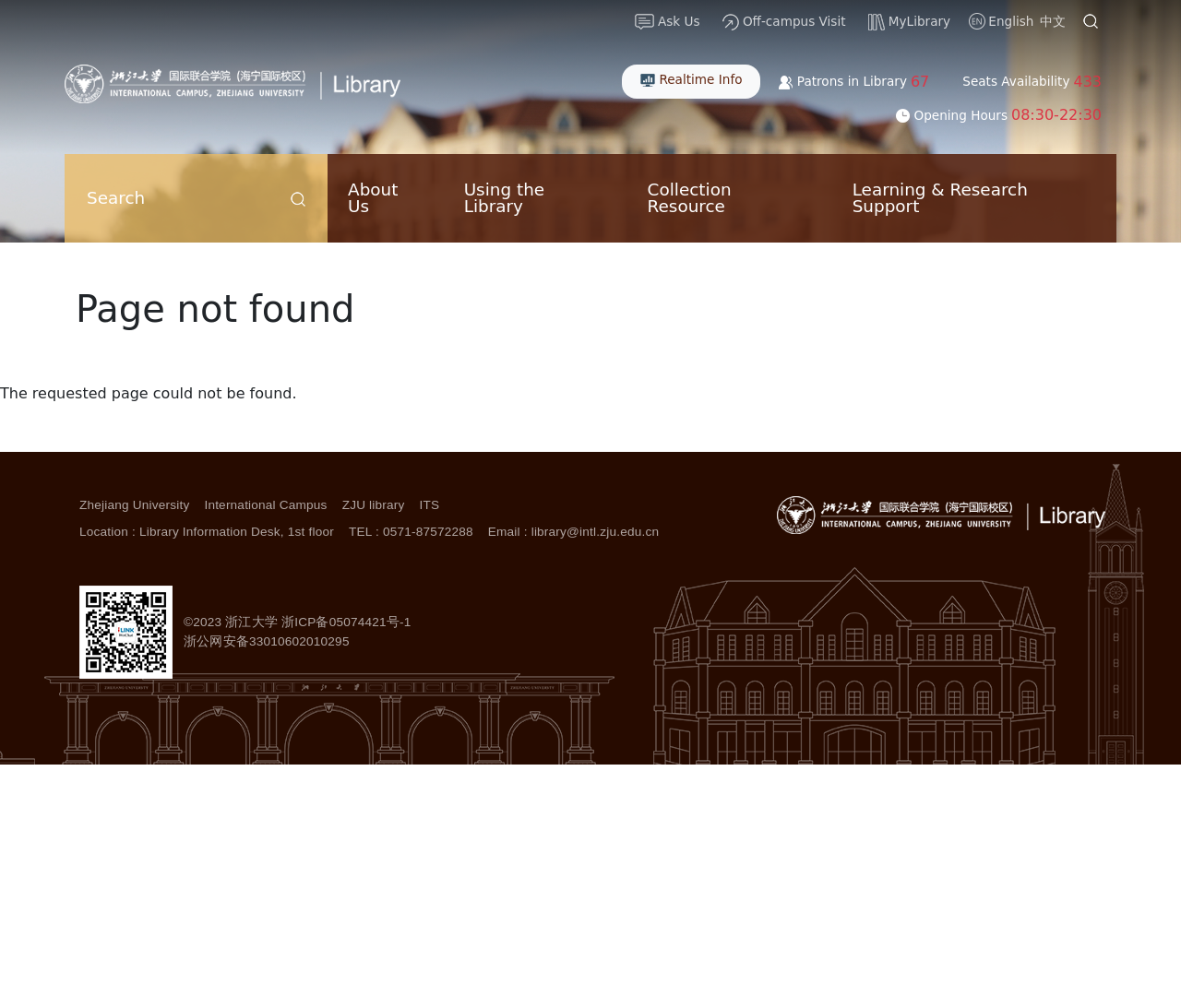Provide the bounding box coordinates of the section that needs to be clicked to accomplish the following instruction: "Click Ask Us."

[0.534, 0.008, 0.596, 0.034]